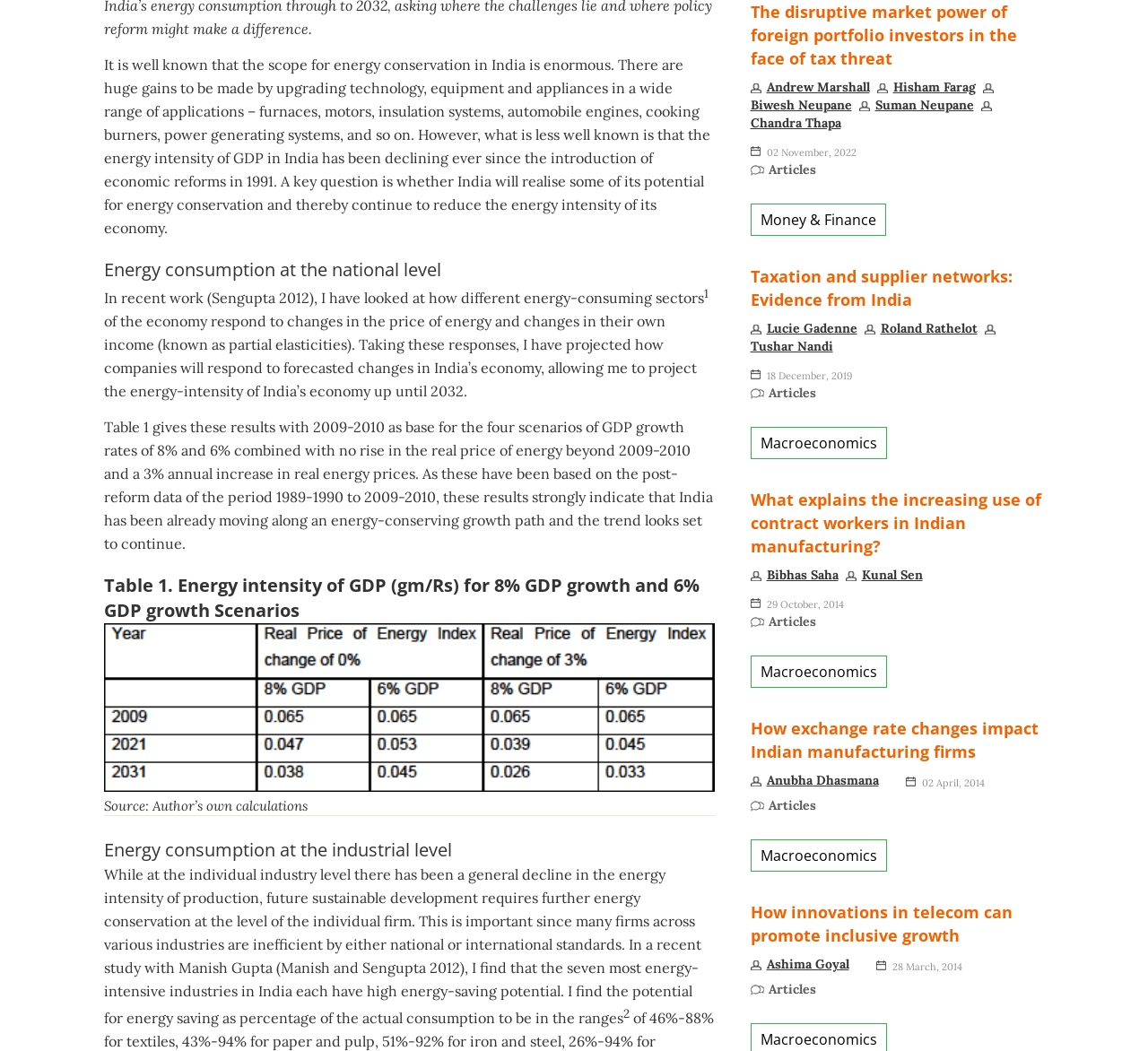Please provide the bounding box coordinate of the region that matches the element description: Can Intervention Services help?. Coordinates should be in the format (top-left x, top-left y, bottom-right x, bottom-right y) and all values should be between 0 and 1.

None